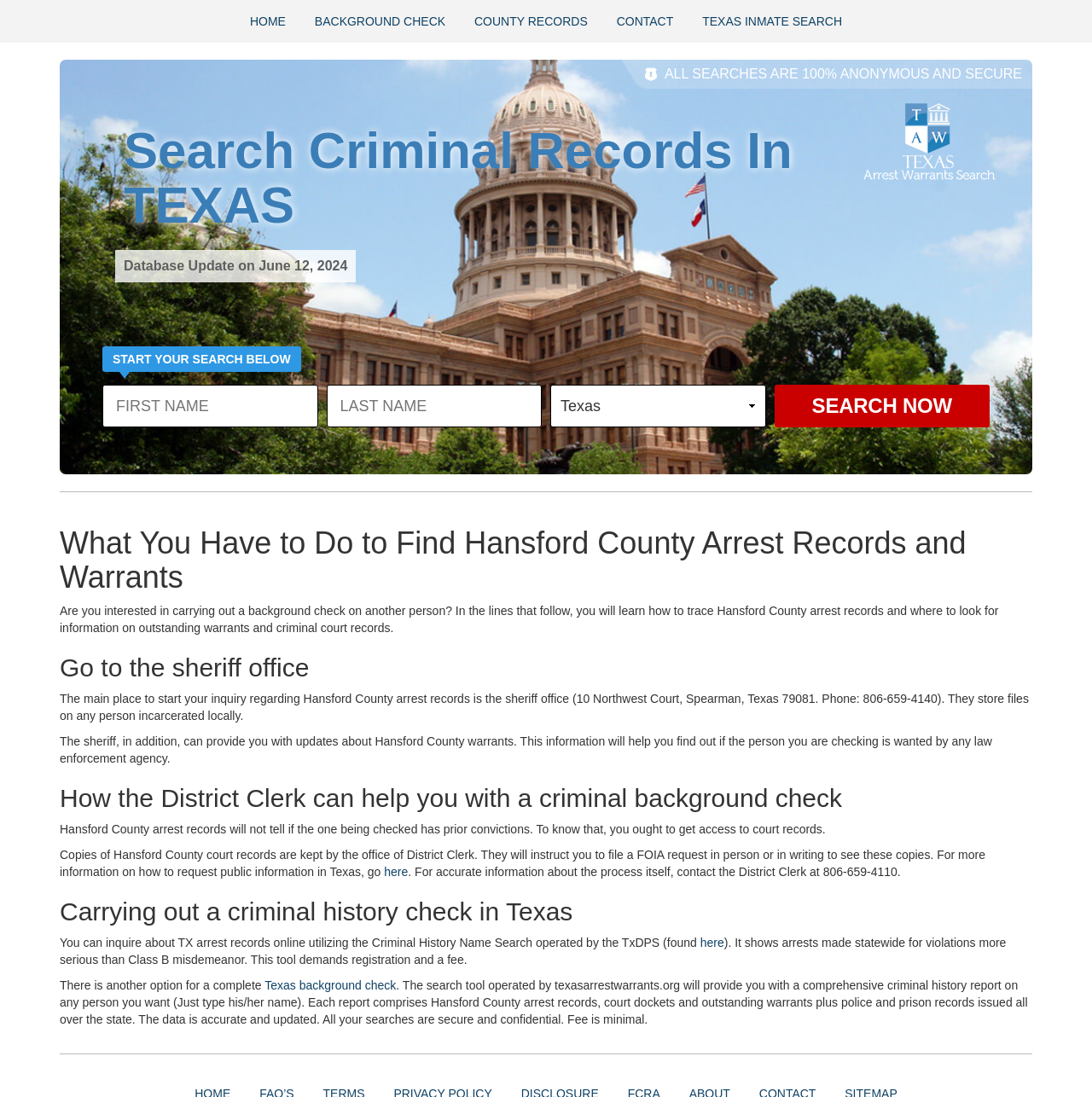What is the alternative option for a complete background check?
Please provide a full and detailed response to the question.

The webpage mentions that there is another option for a complete background check, which is a Texas background check. This search tool, operated by texasarrestwarrants.org, provides a comprehensive criminal history report on any person, including Hansford County arrest records, court dockets, and outstanding warrants, plus police and prison records issued statewide.